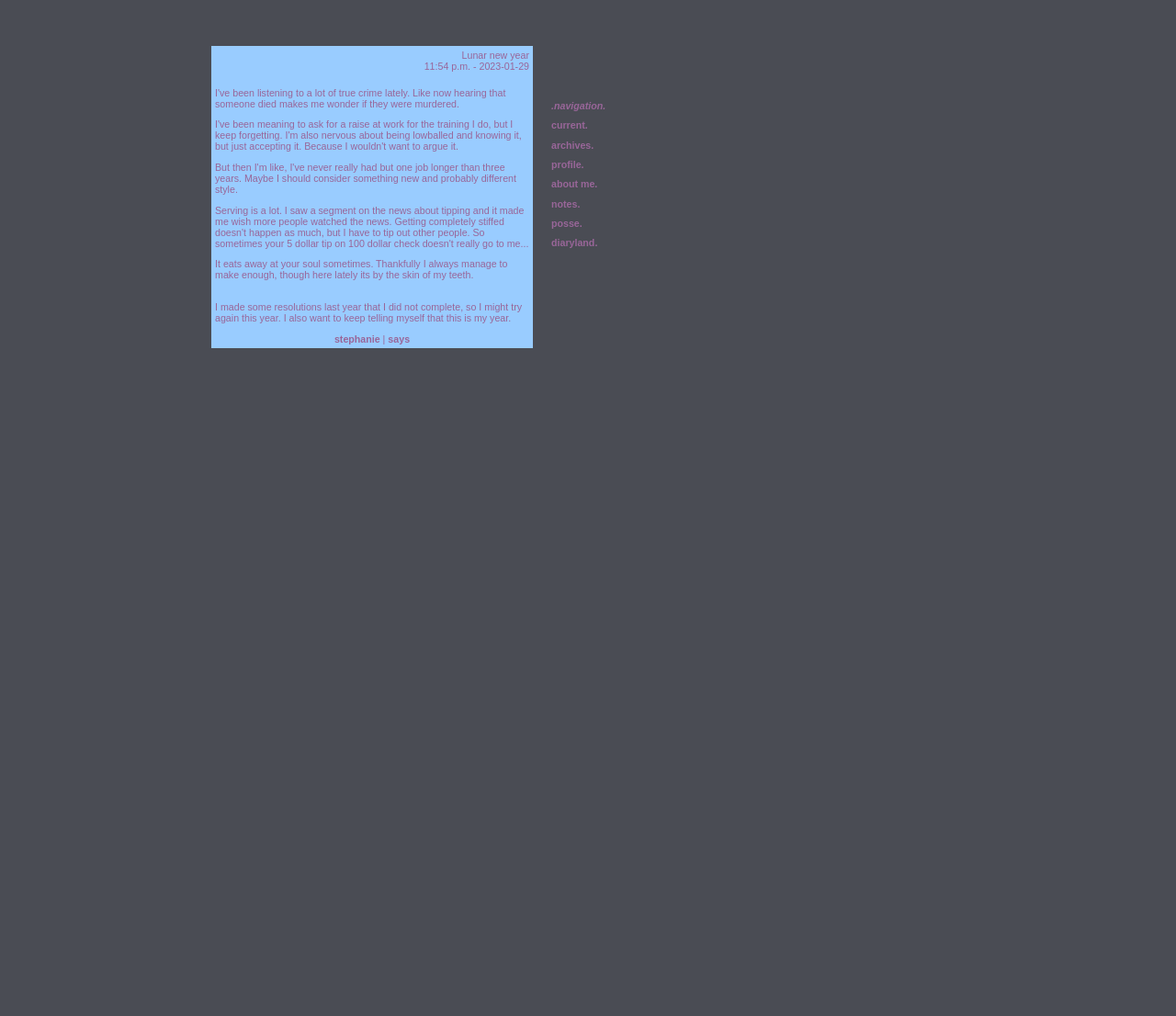Determine the bounding box coordinates for the area that needs to be clicked to fulfill this task: "view archives". The coordinates must be given as four float numbers between 0 and 1, i.e., [left, top, right, bottom].

[0.469, 0.137, 0.505, 0.148]